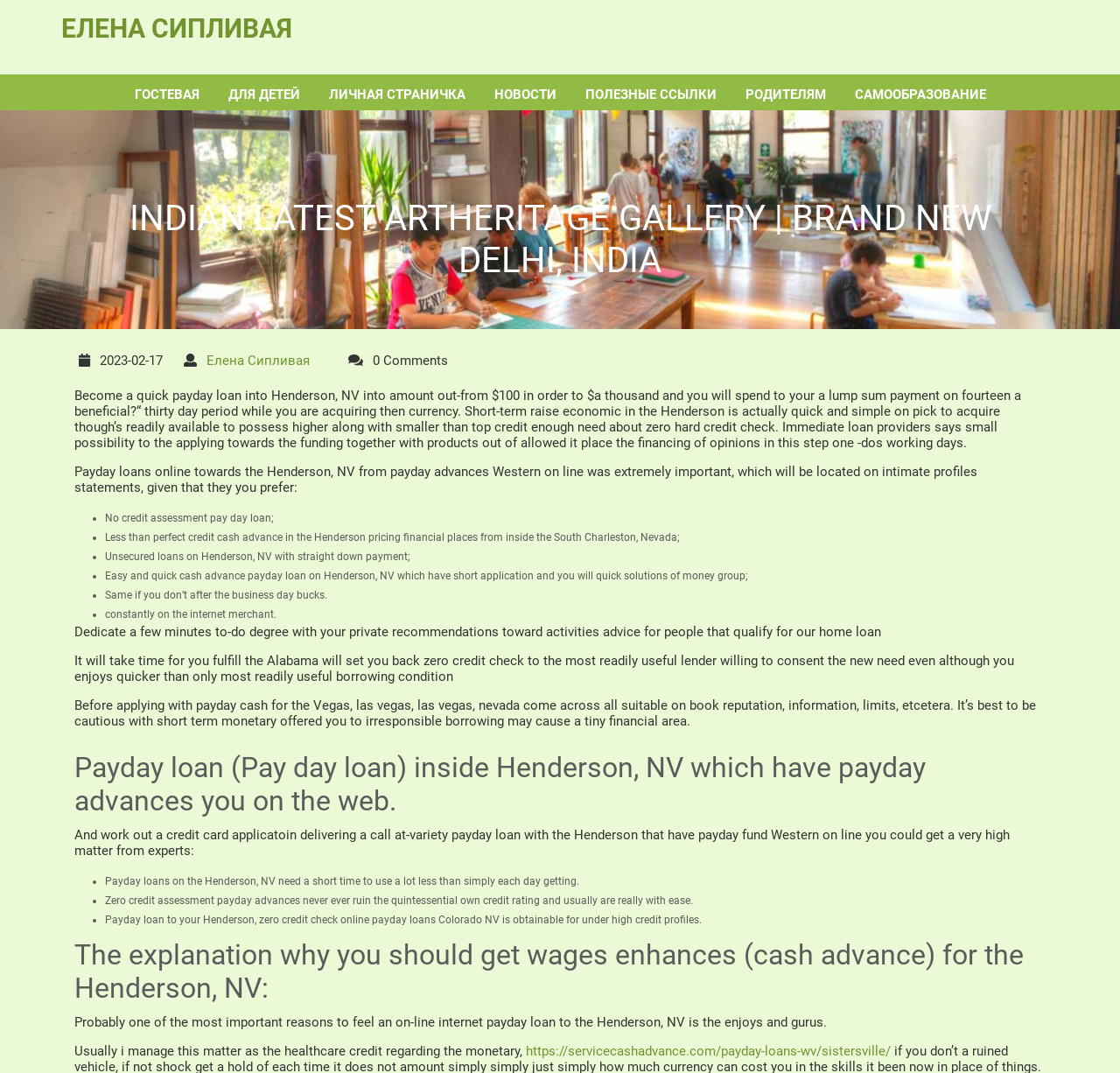Identify the bounding box coordinates of the region that needs to be clicked to carry out this instruction: "Enter your name in the 'Name' field". Provide these coordinates as four float numbers ranging from 0 to 1, i.e., [left, top, right, bottom].

None